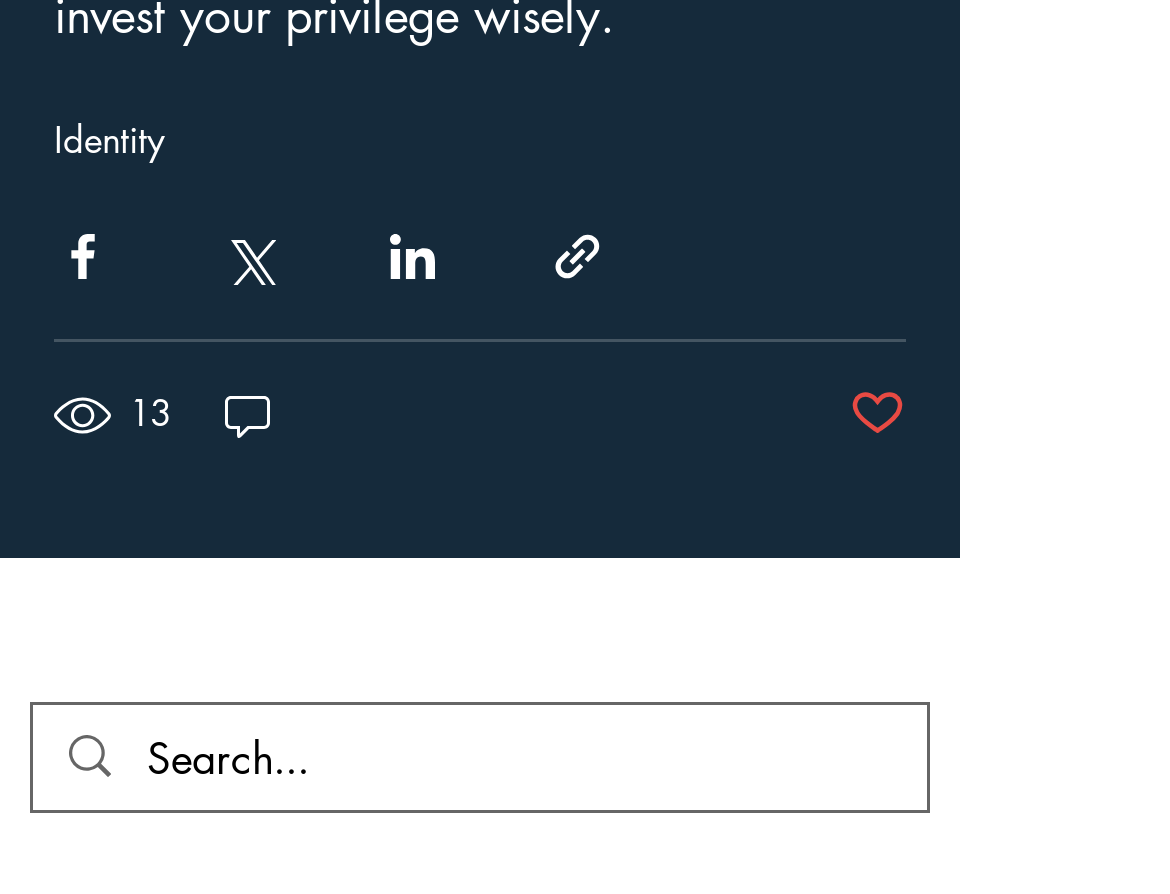Please give the bounding box coordinates of the area that should be clicked to fulfill the following instruction: "Share via Facebook". The coordinates should be in the format of four float numbers from 0 to 1, i.e., [left, top, right, bottom].

[0.046, 0.254, 0.095, 0.318]